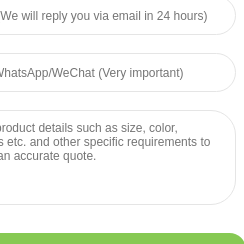Offer a detailed narrative of what is shown in the image.

The image features the product "130 Class Enameled Copper Wire," showcasing a high-quality insulated wire ideal for various electrical applications. Positioned within a dynamic layout, the image is part of a collection that includes other related products. A caption accompanying the image emphasizes the wire's class designation and its suitability for electrical tasks. The design is tailored to catch the viewer's attention, encouraging further exploration of similar items available on the webpage.